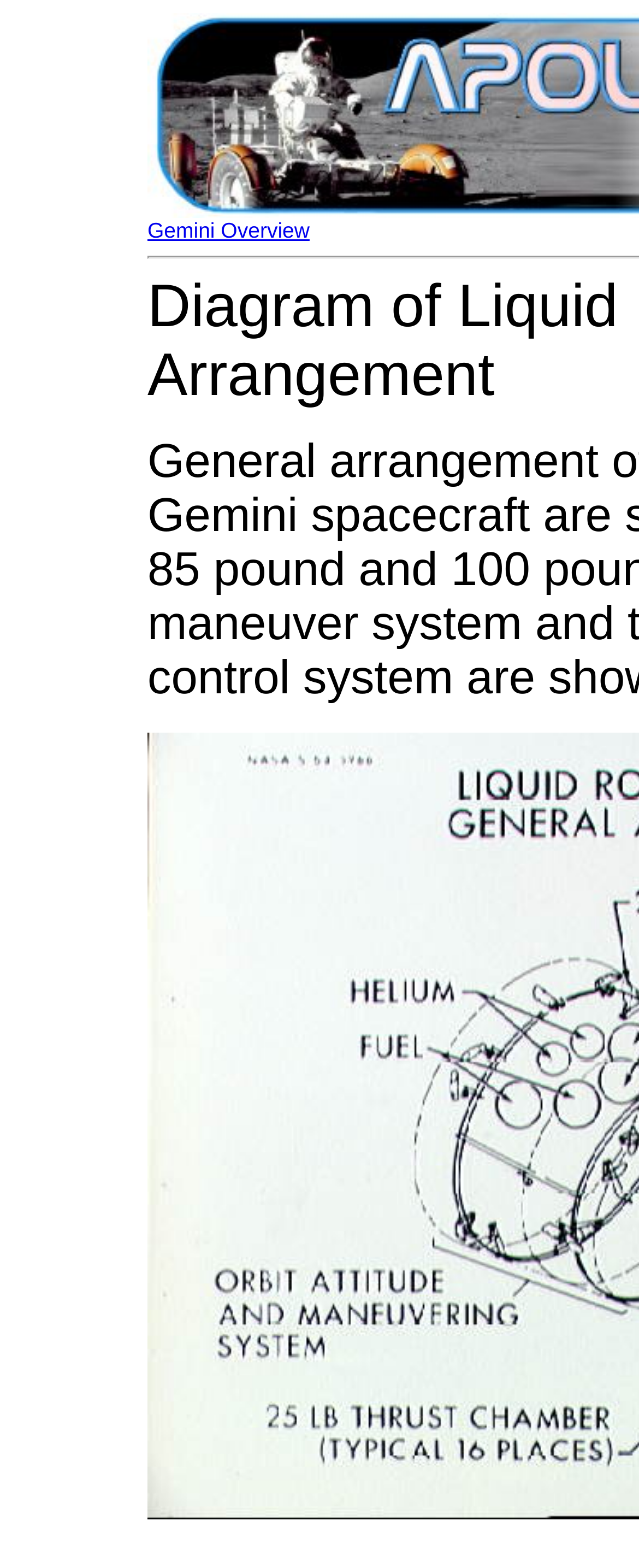Given the element description: "Gemini Overview", predict the bounding box coordinates of the UI element it refers to, using four float numbers between 0 and 1, i.e., [left, top, right, bottom].

[0.231, 0.139, 0.485, 0.155]